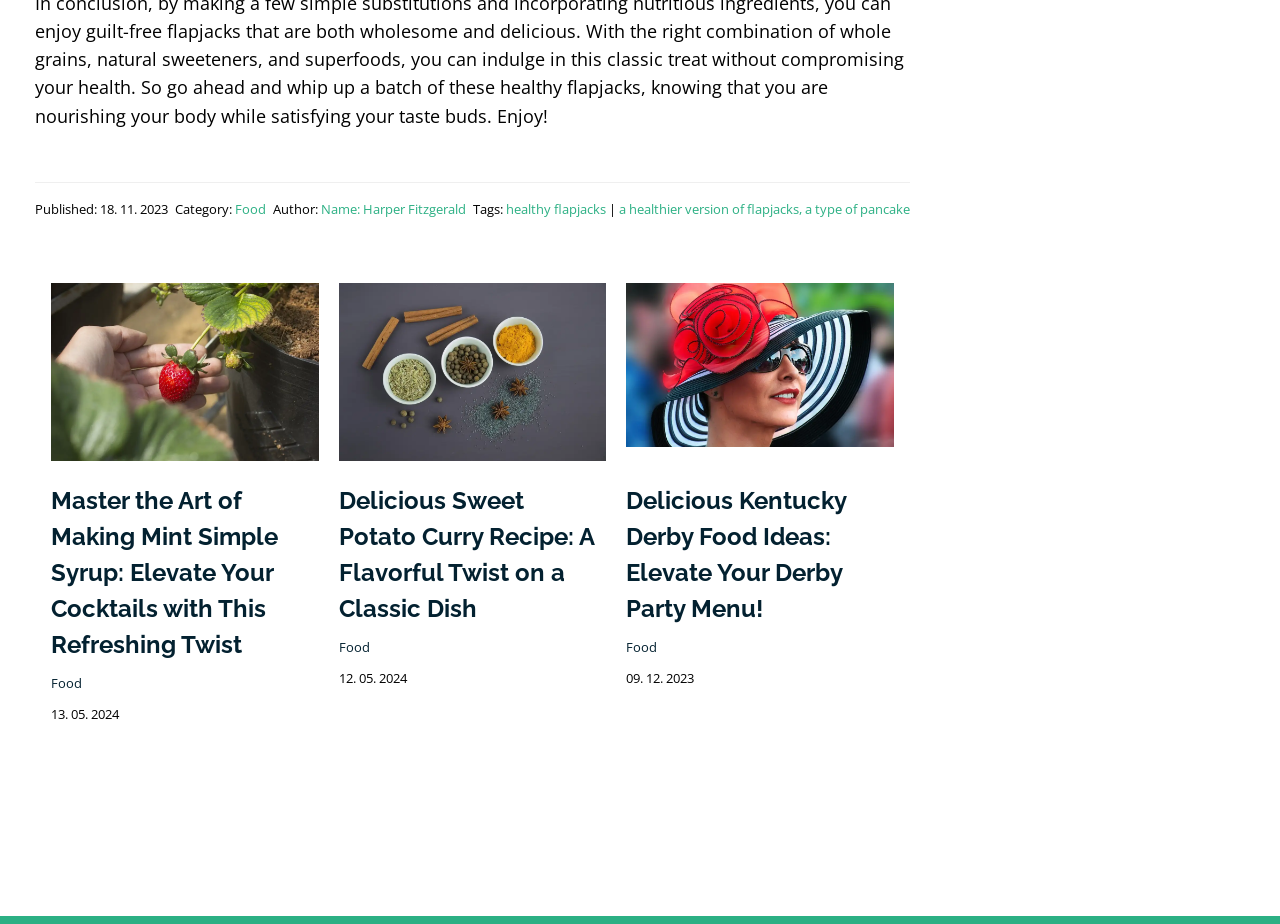Locate the bounding box coordinates of the area where you should click to accomplish the instruction: "Explore the 'Kentucky Derby Food Ideas' article".

[0.489, 0.38, 0.698, 0.406]